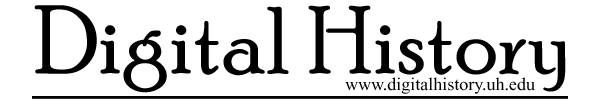What is the purpose of the website?
Using the image, respond with a single word or phrase.

Preserving and presenting historical information